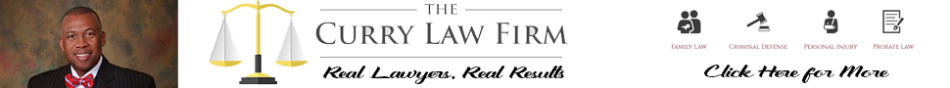Please answer the following question using a single word or phrase: What areas of law does the firm specialize in?

Family law, criminal defense, personal injury, and probate law